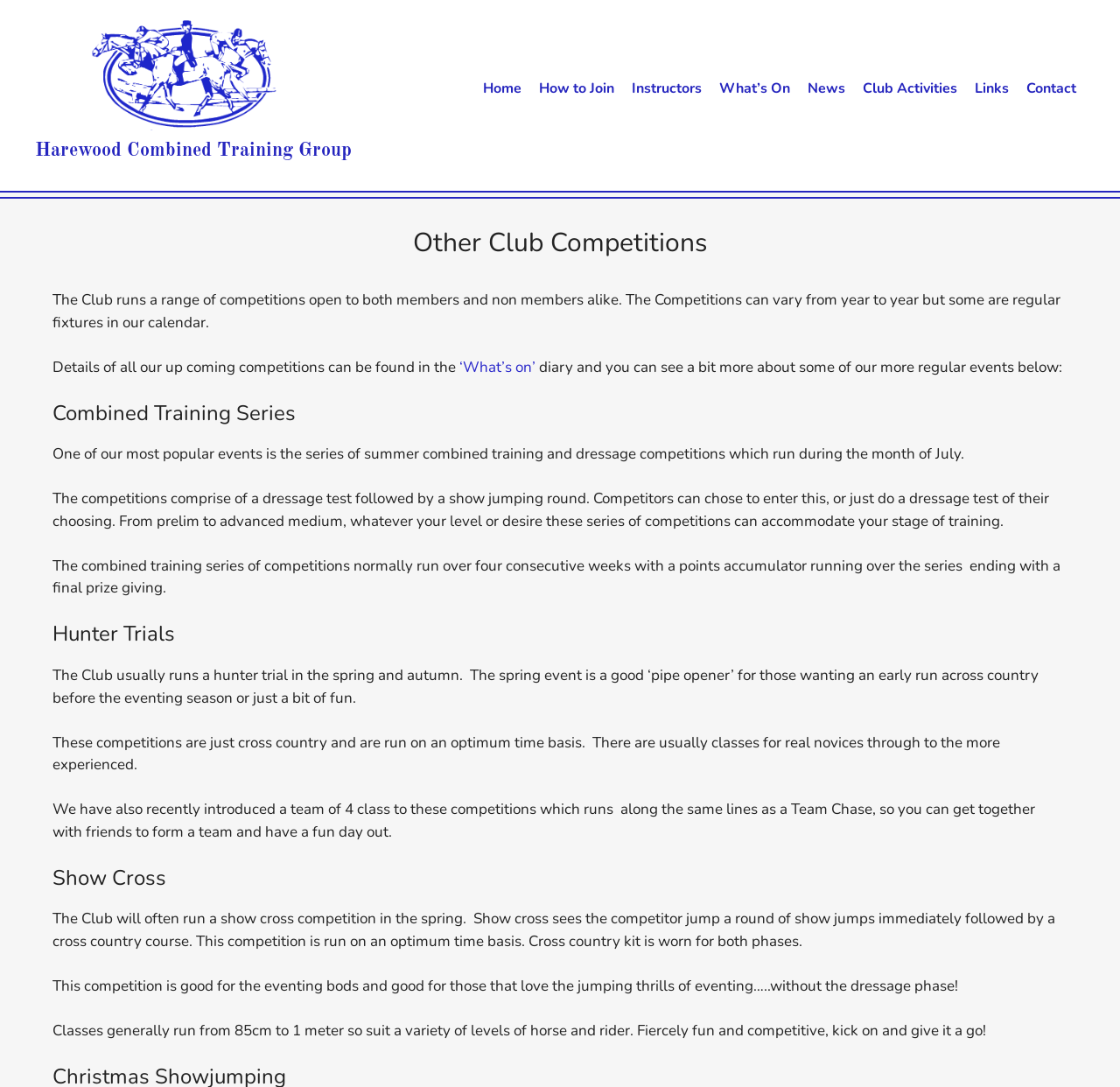Please specify the coordinates of the bounding box for the element that should be clicked to carry out this instruction: "Click the 'Harewood Combined Training Group' link". The coordinates must be four float numbers between 0 and 1, formatted as [left, top, right, bottom].

[0.072, 0.058, 0.26, 0.076]